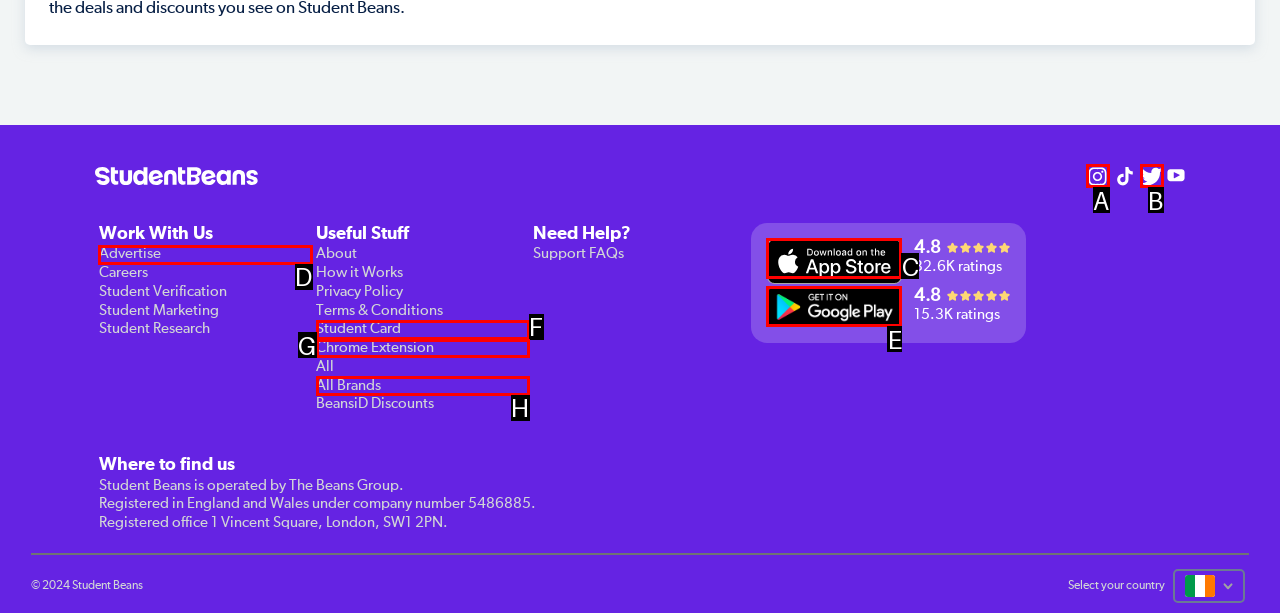Tell me the letter of the UI element I should click to accomplish the task: View Advertise page based on the choices provided in the screenshot.

D